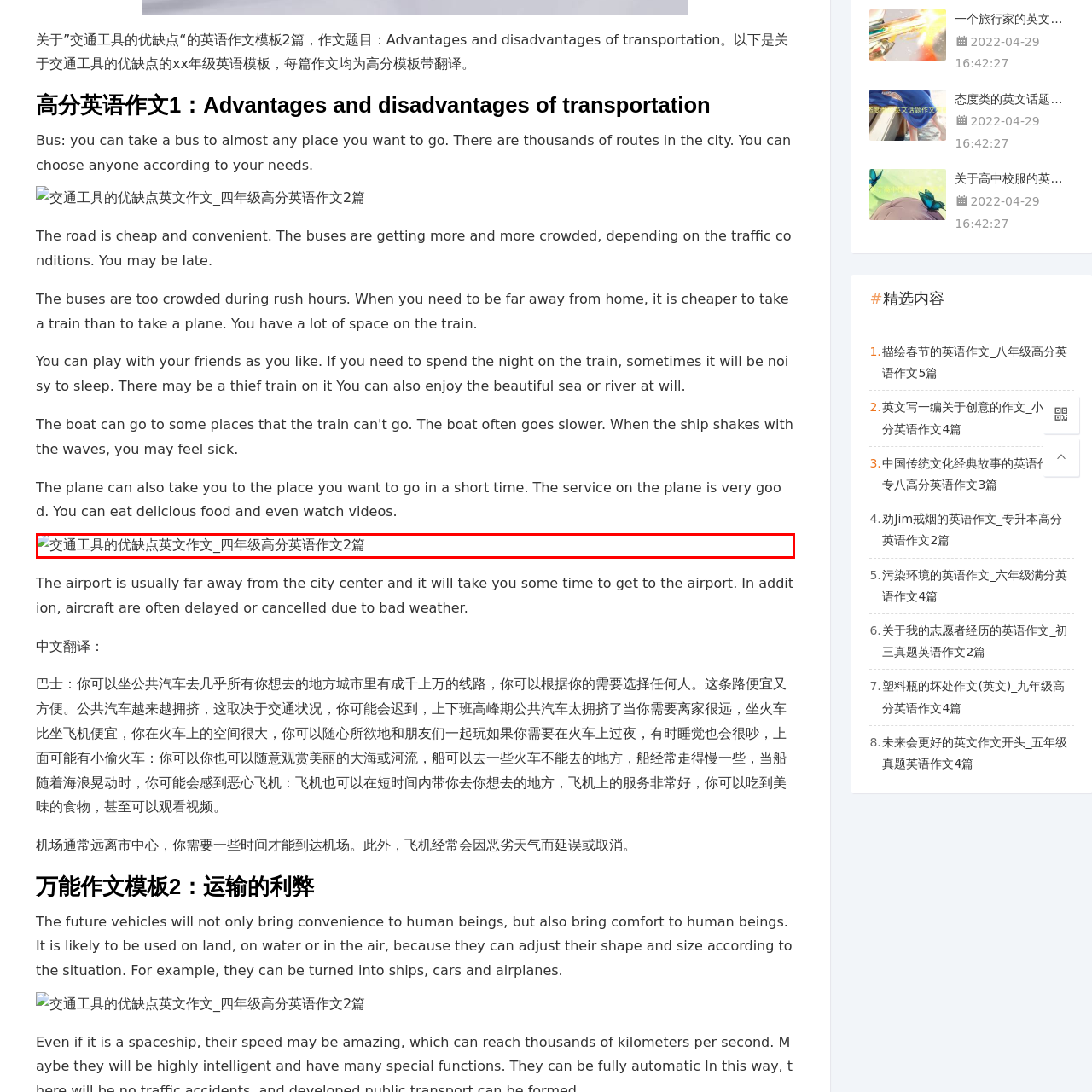Give an in-depth explanation of the image captured within the red boundary.

The image represents a section of an English essay template discussing the advantages and disadvantages of various modes of transportation. Specifically, it features the title "Advantages and disadvantages of transportation" along with reference to two high-scoring essay samples aimed at fourth-grade students. This section suggests a focus on educational materials designed to improve writing skills related to transportation topics. The essays aim to articulate key points and facilitate understanding of the pros and cons associated with different vehicles, such as buses, trains, and airplanes.